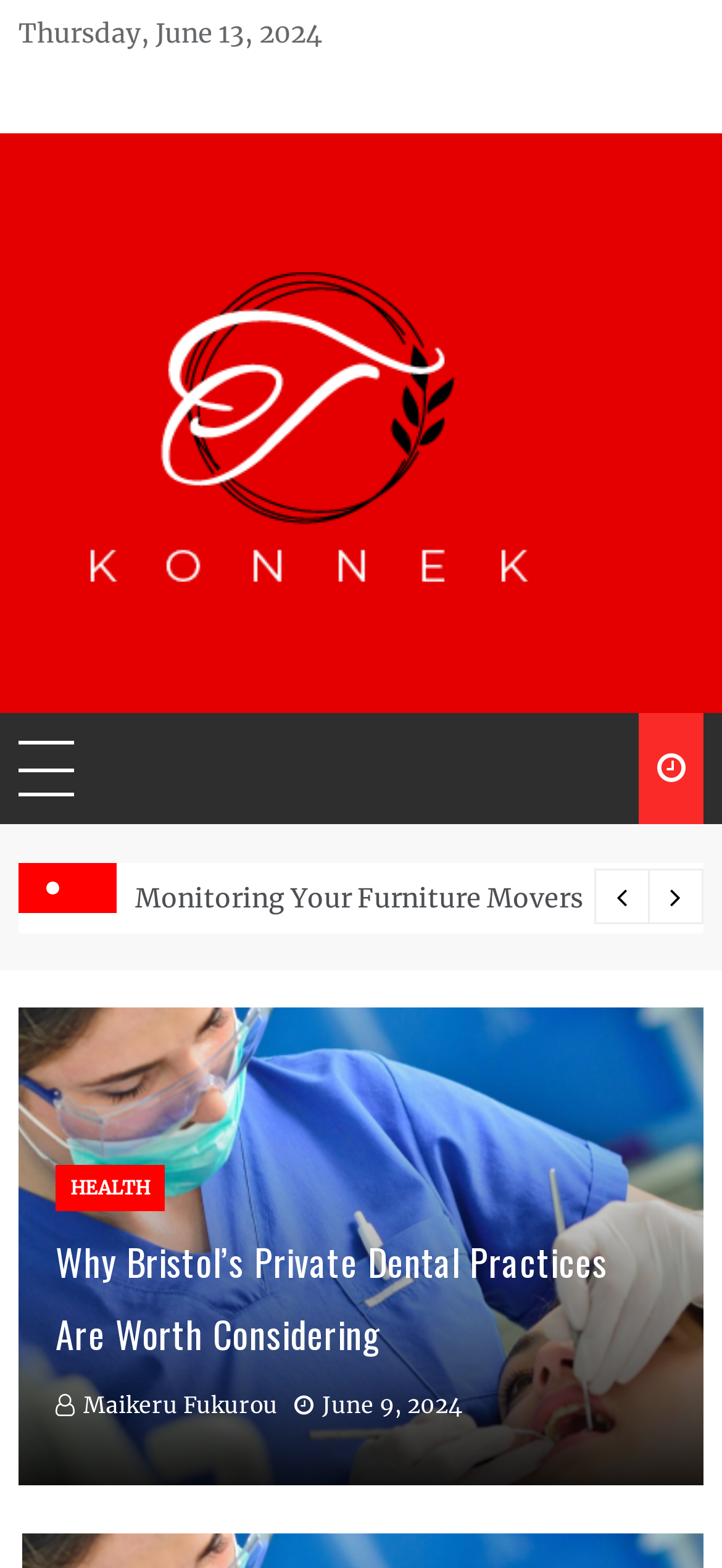Given the content of the image, can you provide a detailed answer to the question?
What is the name of the link next to the heading 'Konnek T'?

The link next to the heading 'Konnek T' has the same text as the heading, which is 'Konnek T'. This link is likely a navigation link or a link to the homepage of the website.